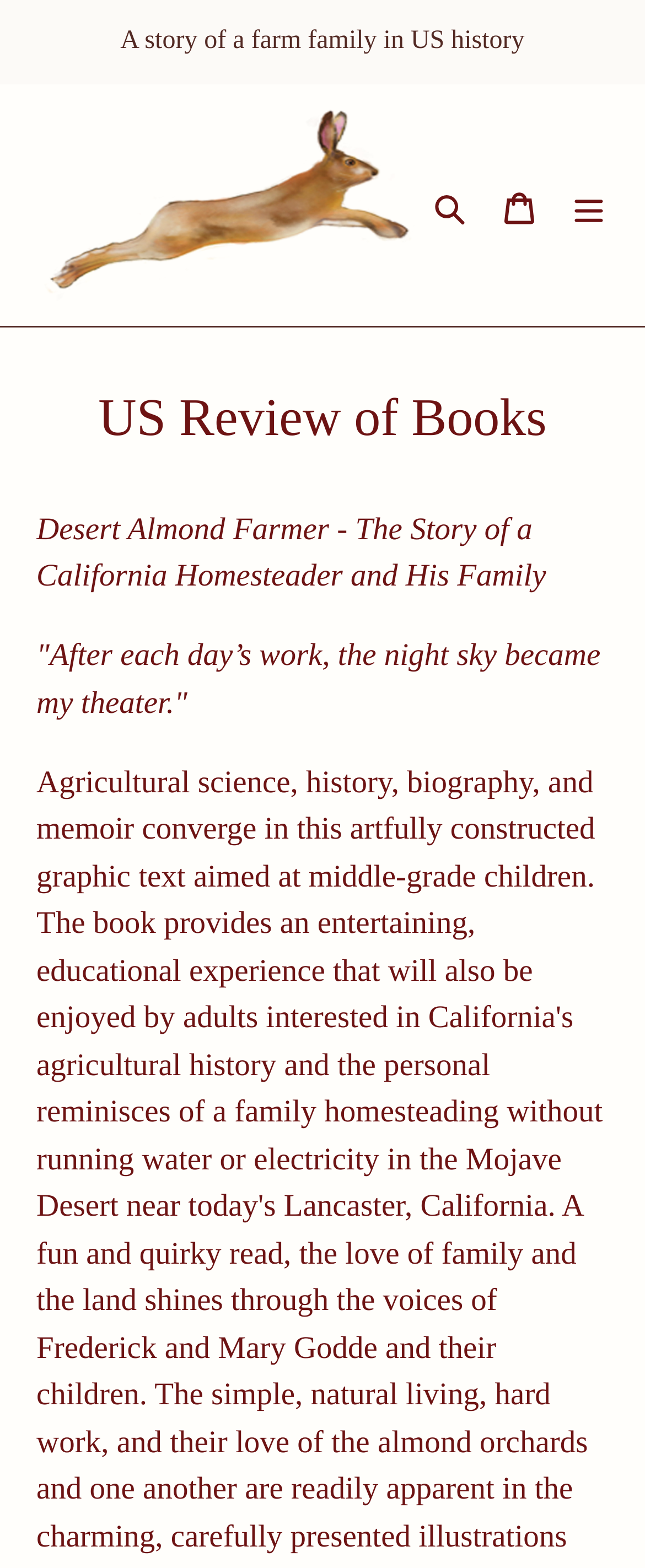Give a one-word or short-phrase answer to the following question: 
What is the theme of the book?

Agricultural science, history, biography, and memoir